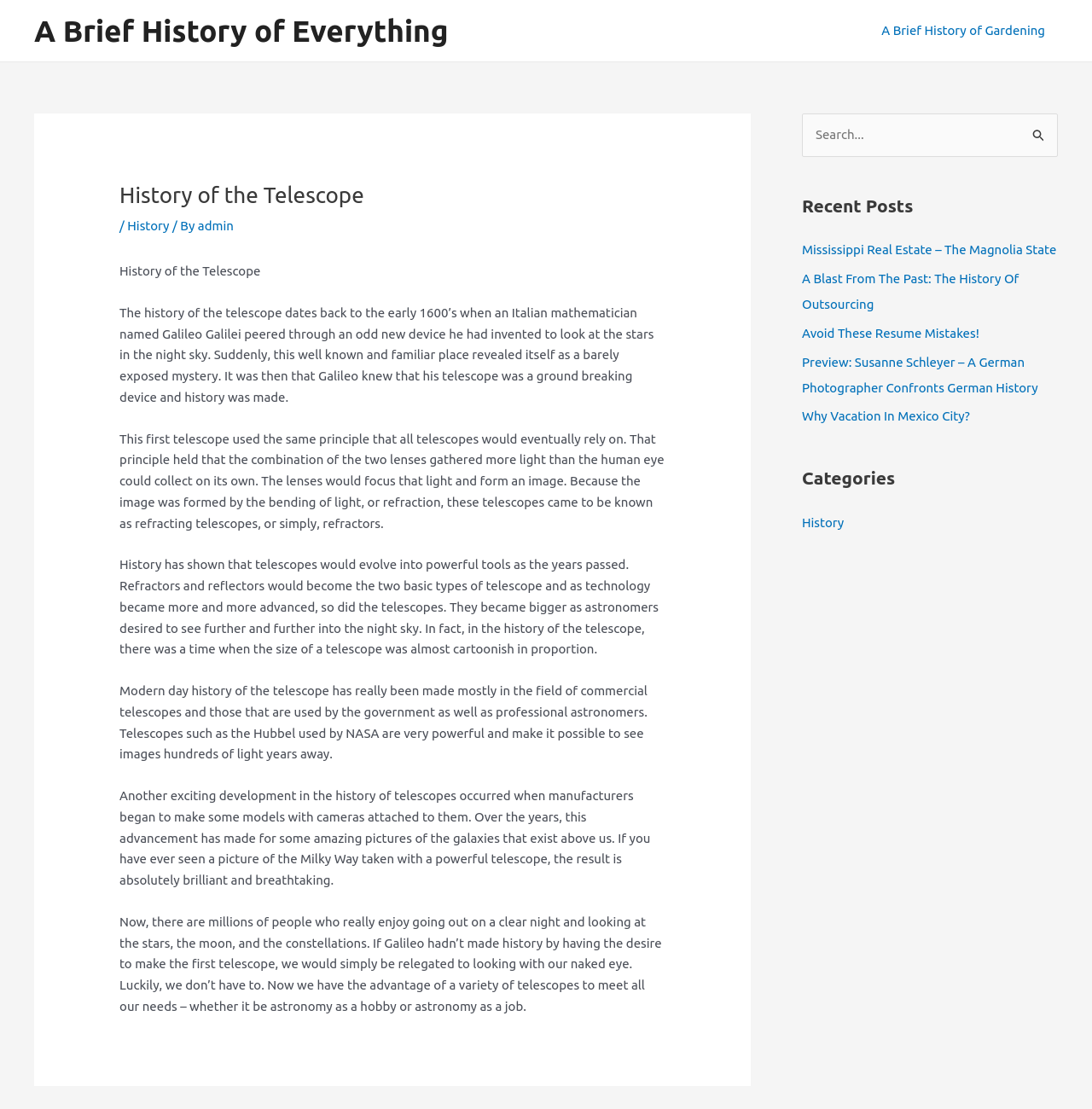Please identify the bounding box coordinates of the clickable element to fulfill the following instruction: "Explore categories". The coordinates should be four float numbers between 0 and 1, i.e., [left, top, right, bottom].

[0.734, 0.419, 0.969, 0.444]